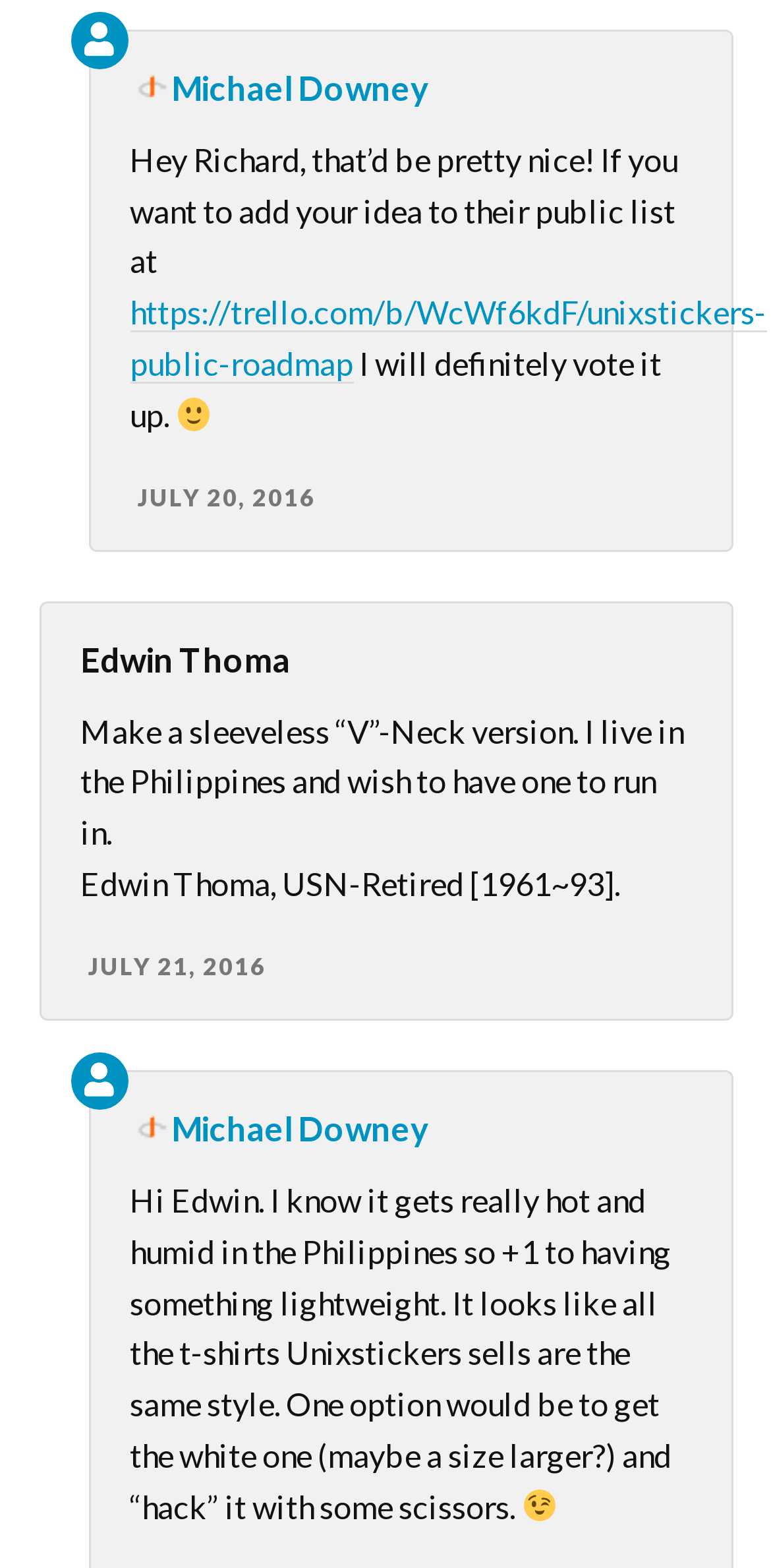What is the sentiment of Michael Downey's second comment? From the image, respond with a single word or brief phrase.

Positive